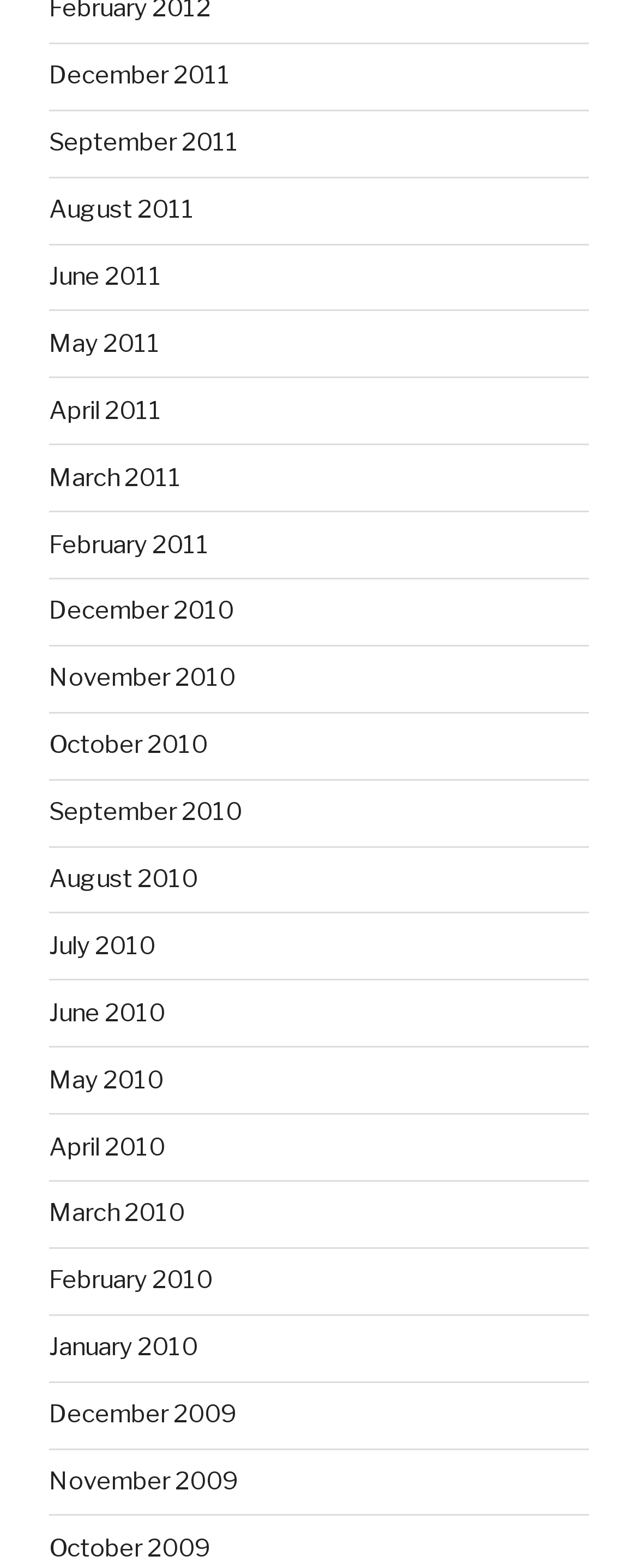Respond to the following question with a brief word or phrase:
What is the position of the link 'June 2010'?

Middle